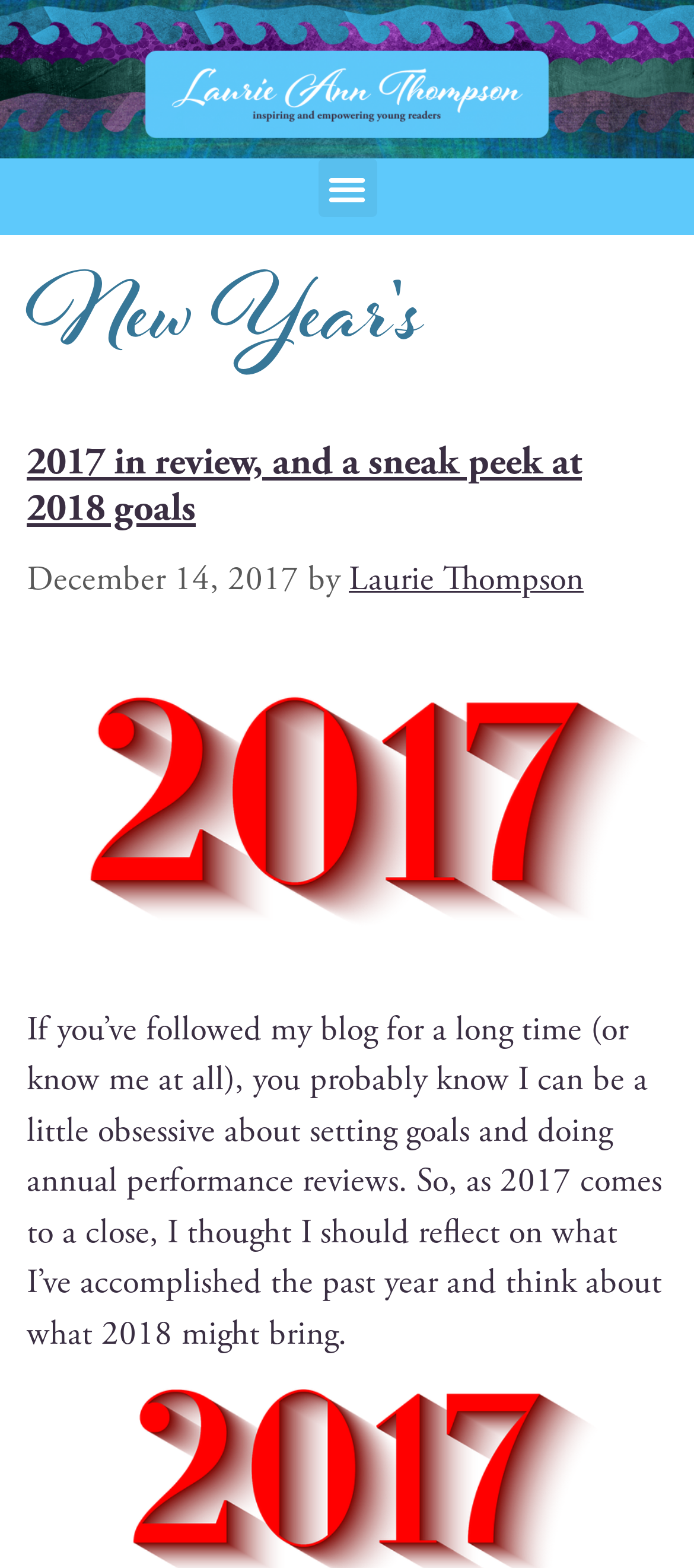Find the bounding box coordinates of the UI element according to this description: "Menu".

[0.458, 0.101, 0.542, 0.139]